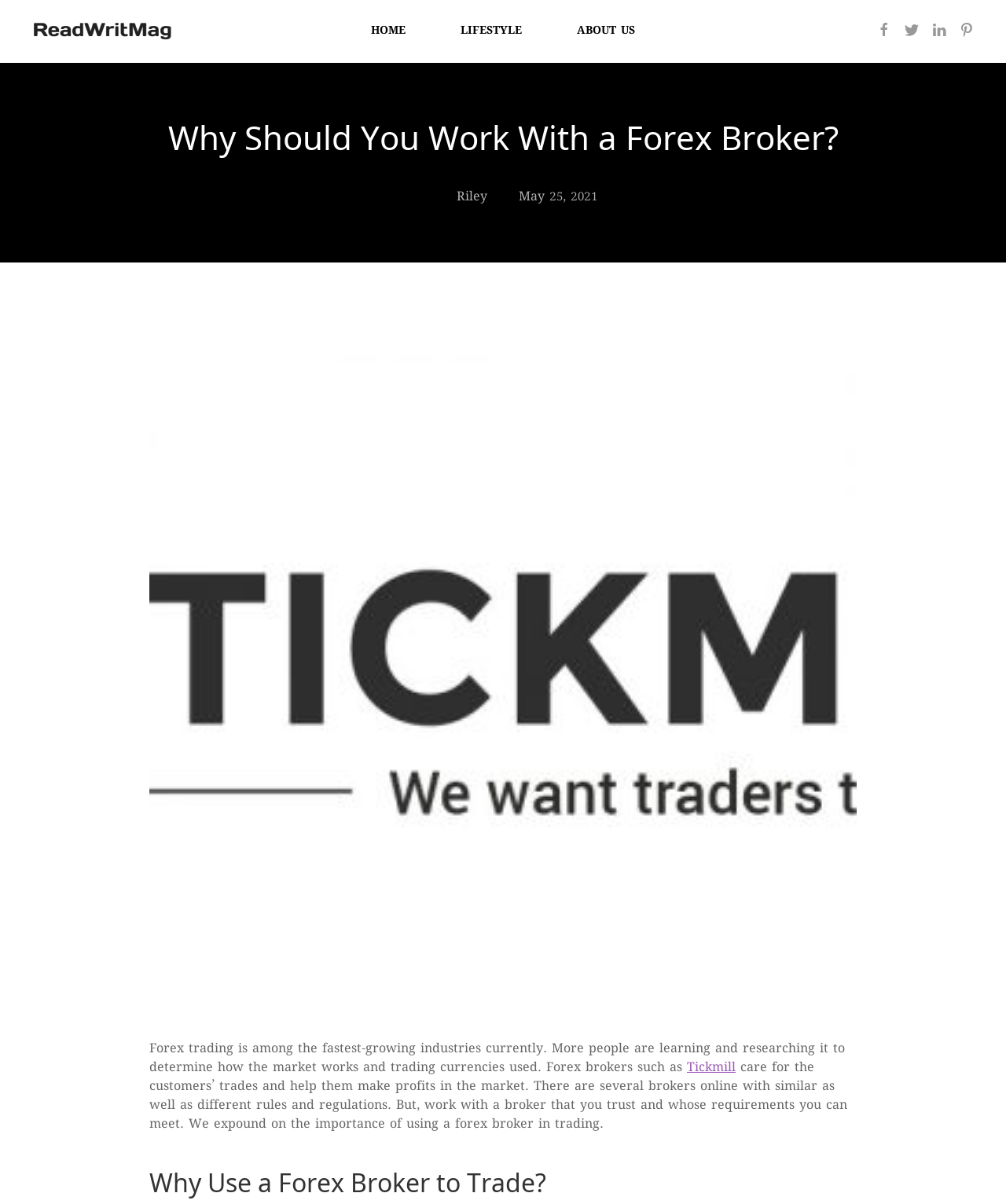Can you identify the bounding box coordinates of the clickable region needed to carry out this instruction: 'learn about why use a forex broker to trade'? The coordinates should be four float numbers within the range of 0 to 1, stated as [left, top, right, bottom].

[0.148, 0.969, 0.852, 0.996]